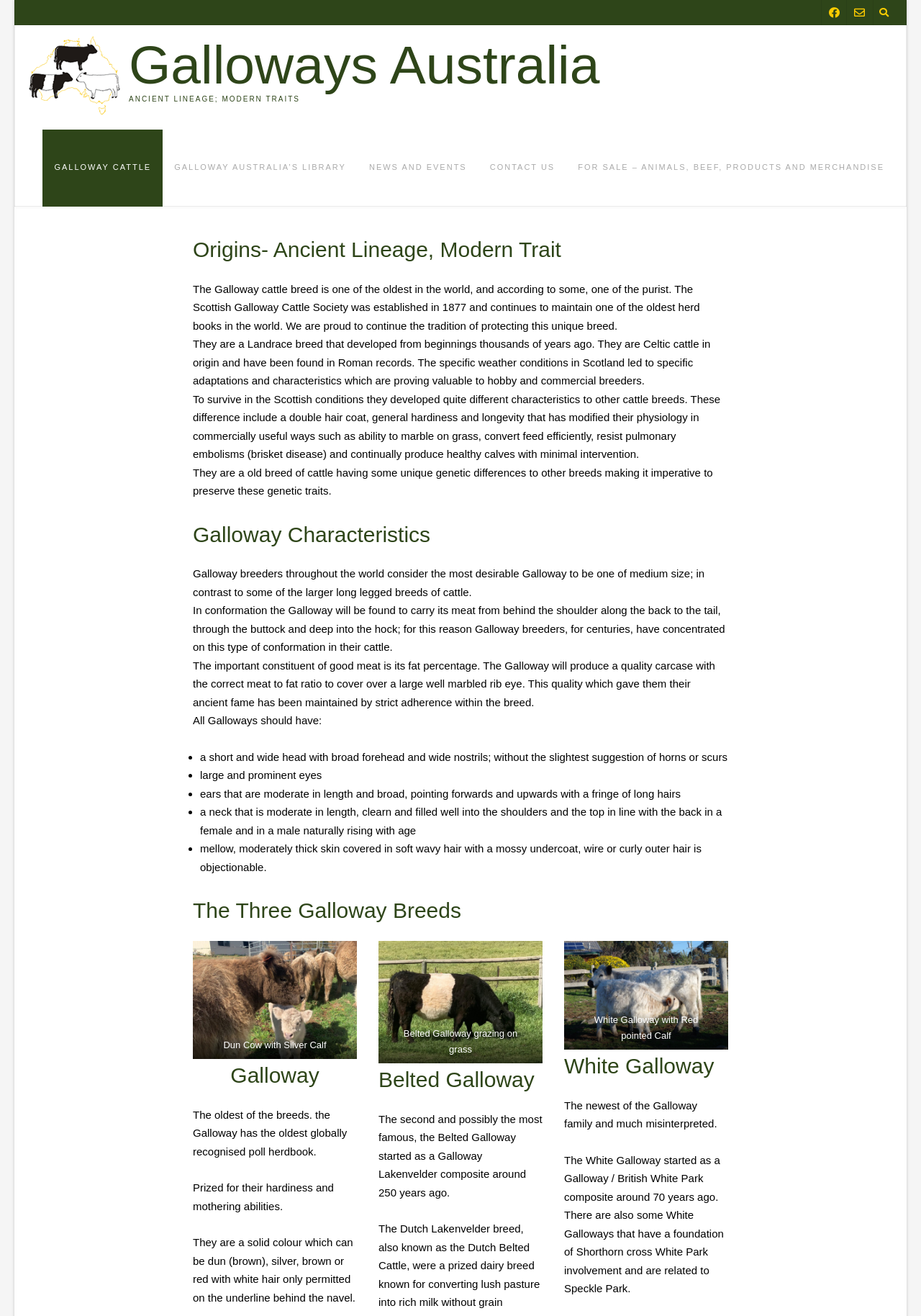Find the bounding box coordinates of the clickable region needed to perform the following instruction: "Click the Galloway Cattle logo". The coordinates should be provided as four float numbers between 0 and 1, i.e., [left, top, right, bottom].

[0.031, 0.027, 0.13, 0.088]